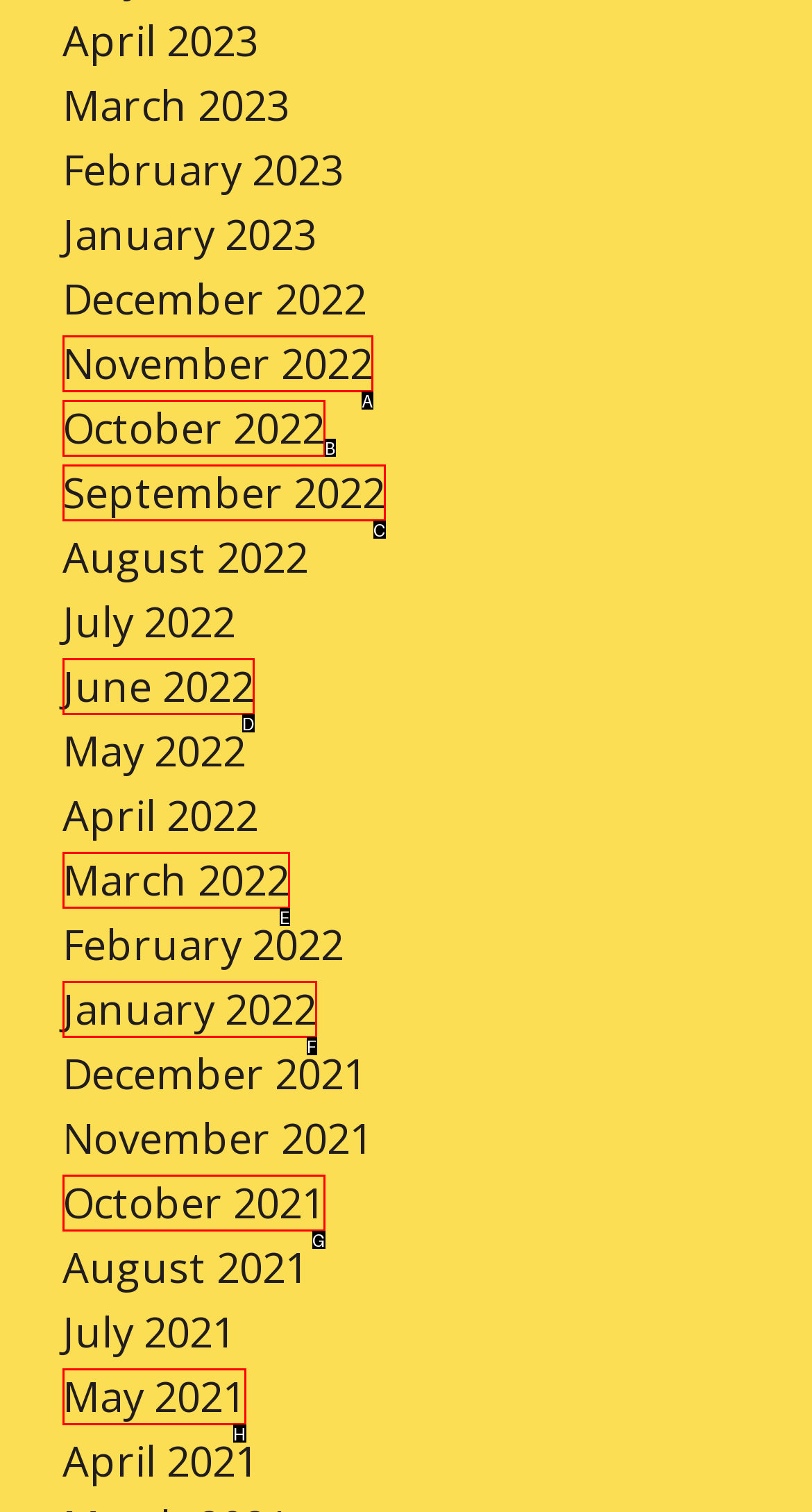Match the HTML element to the description: March 2022. Answer with the letter of the correct option from the provided choices.

E